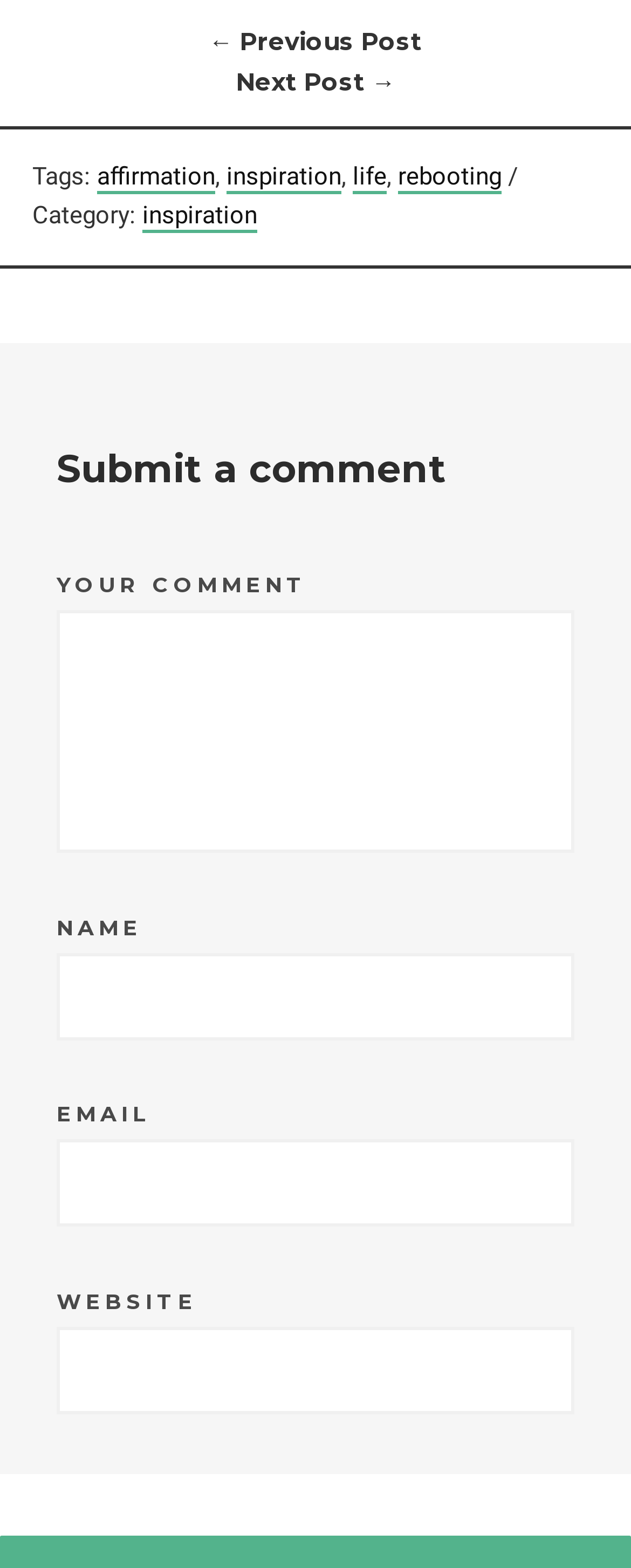Using the format (top-left x, top-left y, bottom-right x, bottom-right y), provide the bounding box coordinates for the described UI element. All values should be floating point numbers between 0 and 1: ← Previous Post

[0.331, 0.016, 0.669, 0.036]